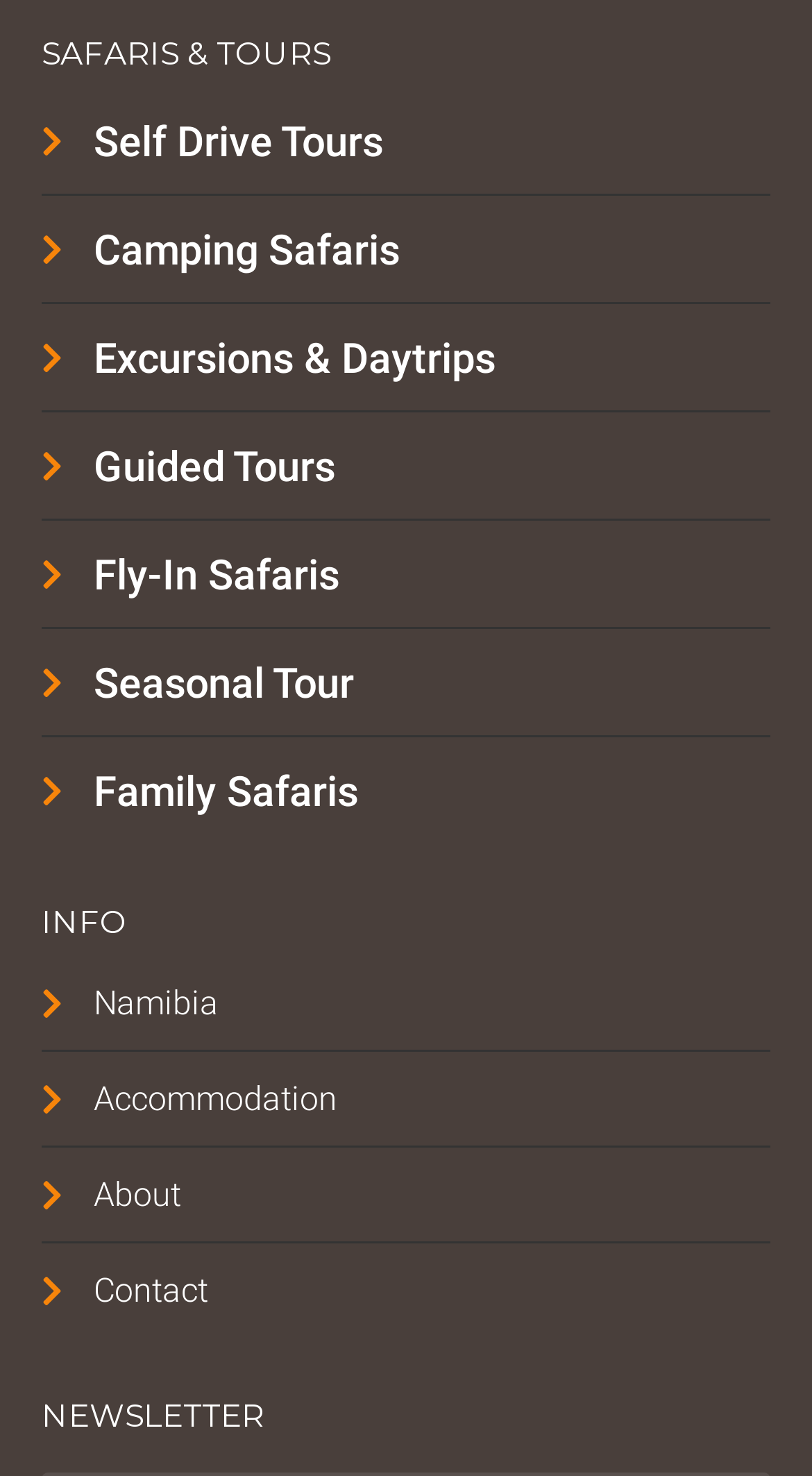Identify the bounding box coordinates of the region that should be clicked to execute the following instruction: "Click on Self Drive Tours".

[0.051, 0.074, 0.949, 0.116]